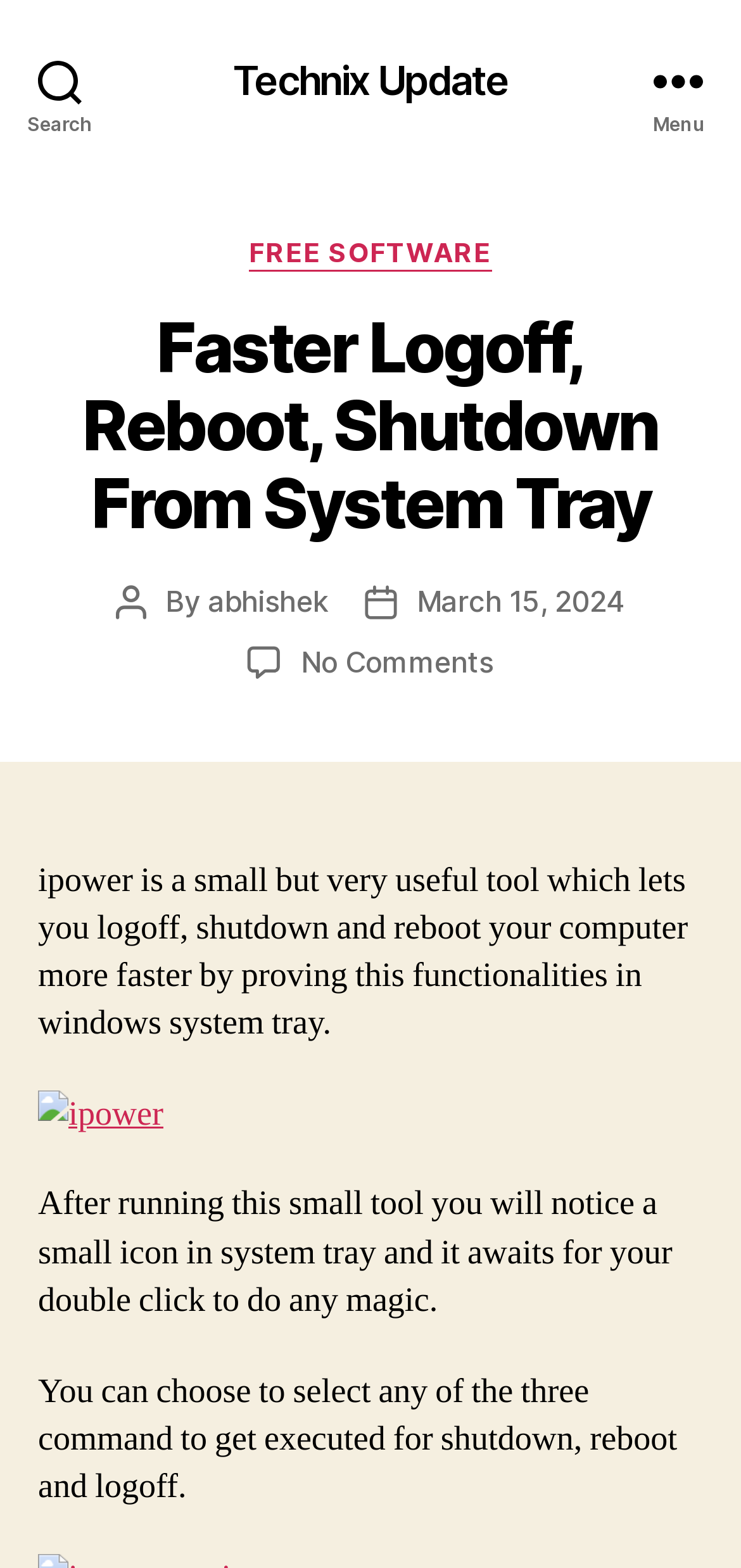Refer to the element description alt="Buy Now" title="Buy Now" and identify the corresponding bounding box in the screenshot. Format the coordinates as (top-left x, top-left y, bottom-right x, bottom-right y) with values in the range of 0 to 1.

None